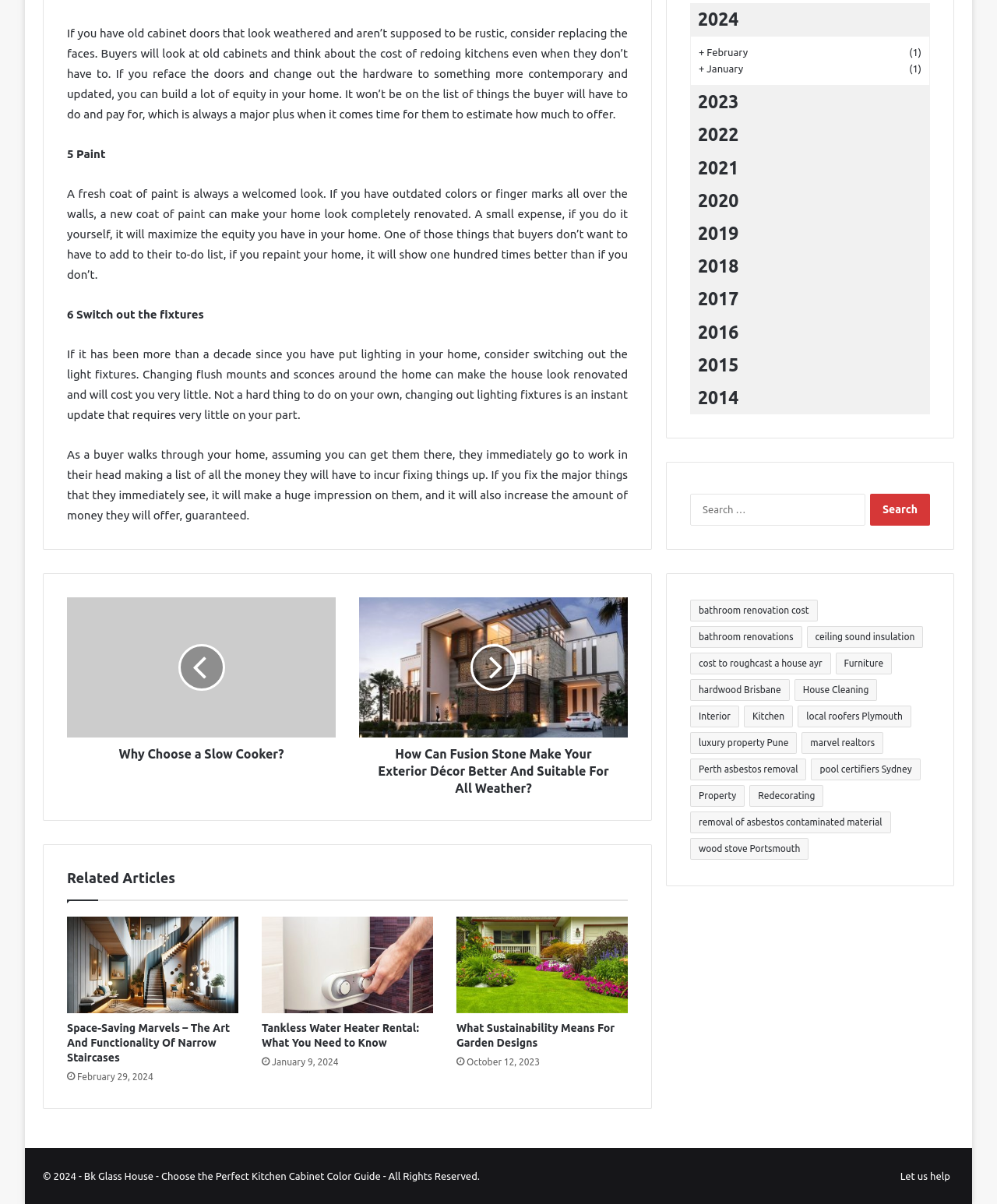Determine the bounding box for the HTML element described here: "Why Choose a Slow Cooker?". The coordinates should be given as [left, top, right, bottom] with each number being a float between 0 and 1.

[0.067, 0.612, 0.337, 0.633]